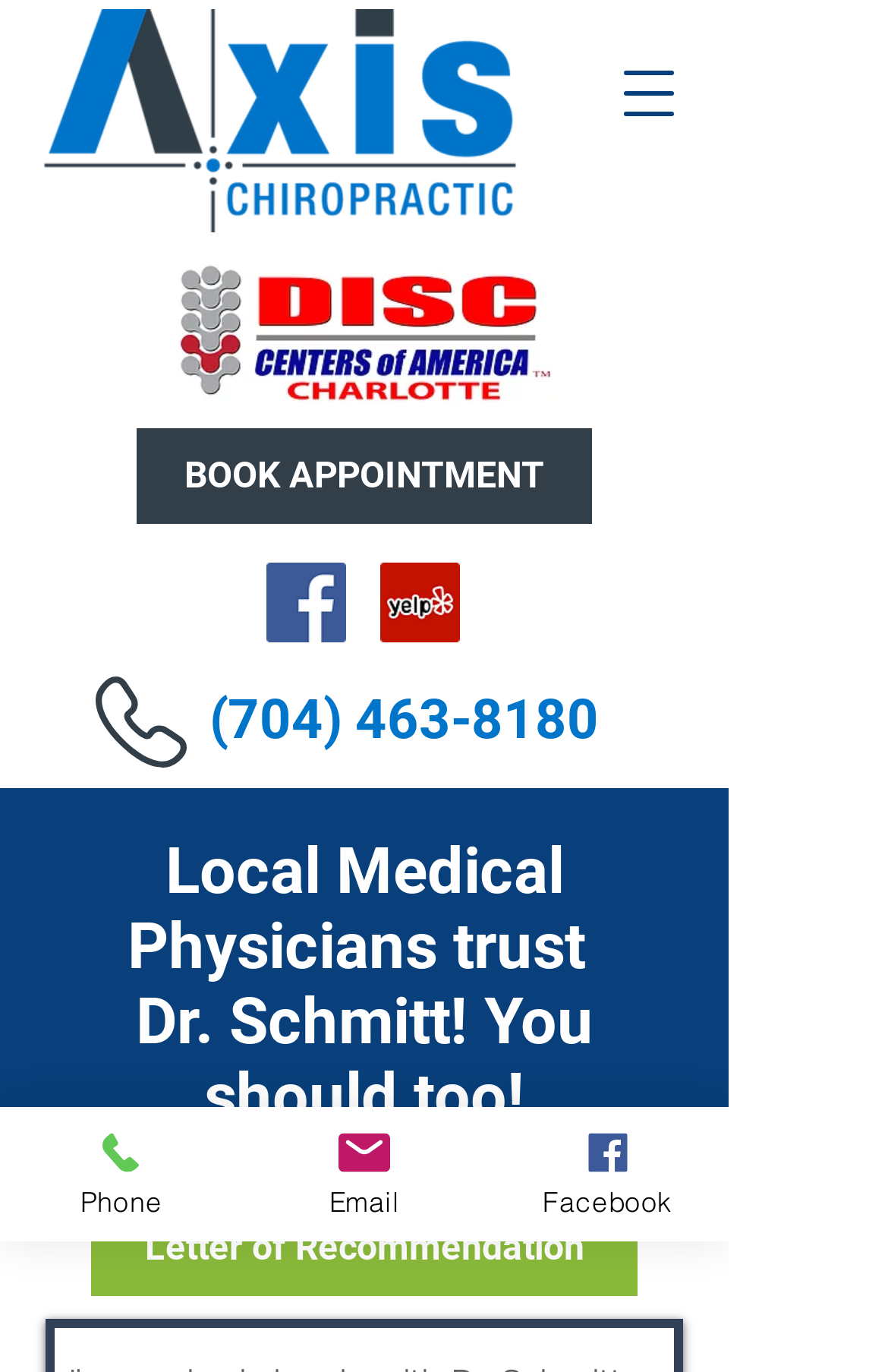Using the webpage screenshot, locate the HTML element that fits the following description and provide its bounding box: "aria-label="Facebook"".

[0.3, 0.41, 0.39, 0.468]